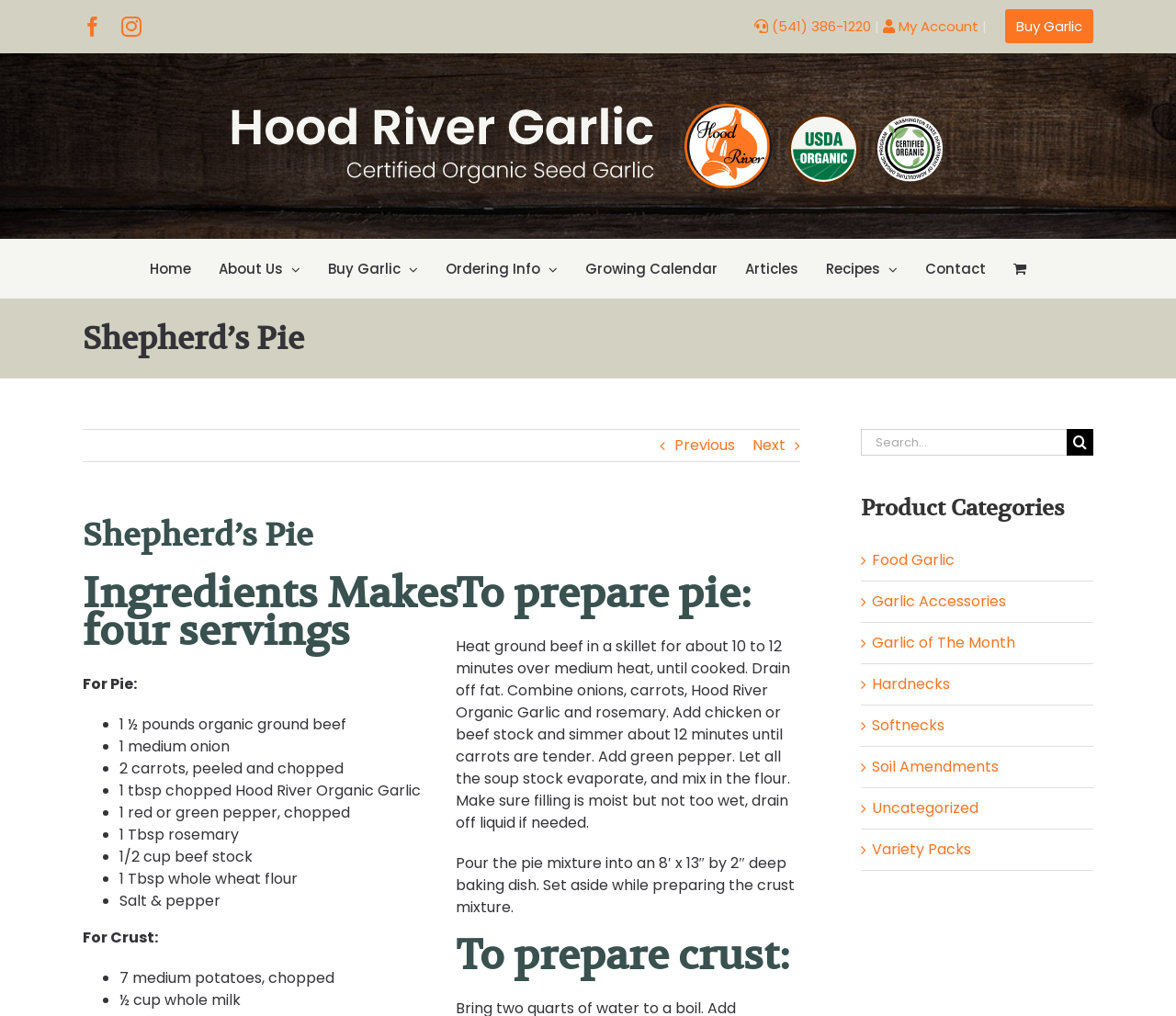Elaborate on the webpage's design and content in a detailed caption.

This webpage is about a recipe for Shepherd's Pie, specifically featuring Hood River Organic Garlic. At the top of the page, there are social media links, a phone number, and a navigation menu with links to various sections of the website, including Home, About Us, Buy Garlic, and Recipes. The Hood River Garlic logo is also displayed prominently.

Below the navigation menu, the page title "Shepherd's Pie" is displayed in a large font, followed by a section with previous and next links. The recipe itself is divided into two main sections: Ingredients and Instructions.

The Ingredients section lists the required items, including ground beef, onion, carrots, garlic, and potatoes, among others. The list is formatted with bullet points and is easy to read.

The Instructions section is further divided into two parts: preparing the pie mixture and preparing the crust mixture. The text provides detailed steps for cooking the ground beef, combining the ingredients, and assembling the pie. The instructions are written in a clear and concise manner, making it easy to follow along.

On the right side of the page, there is a complementary section with a search bar, product categories, and links to various garlic-related products, such as food garlic, garlic accessories, and variety packs.

Overall, the webpage is well-organized and easy to navigate, with a clear focus on providing a recipe and related information about Hood River Organic Garlic.